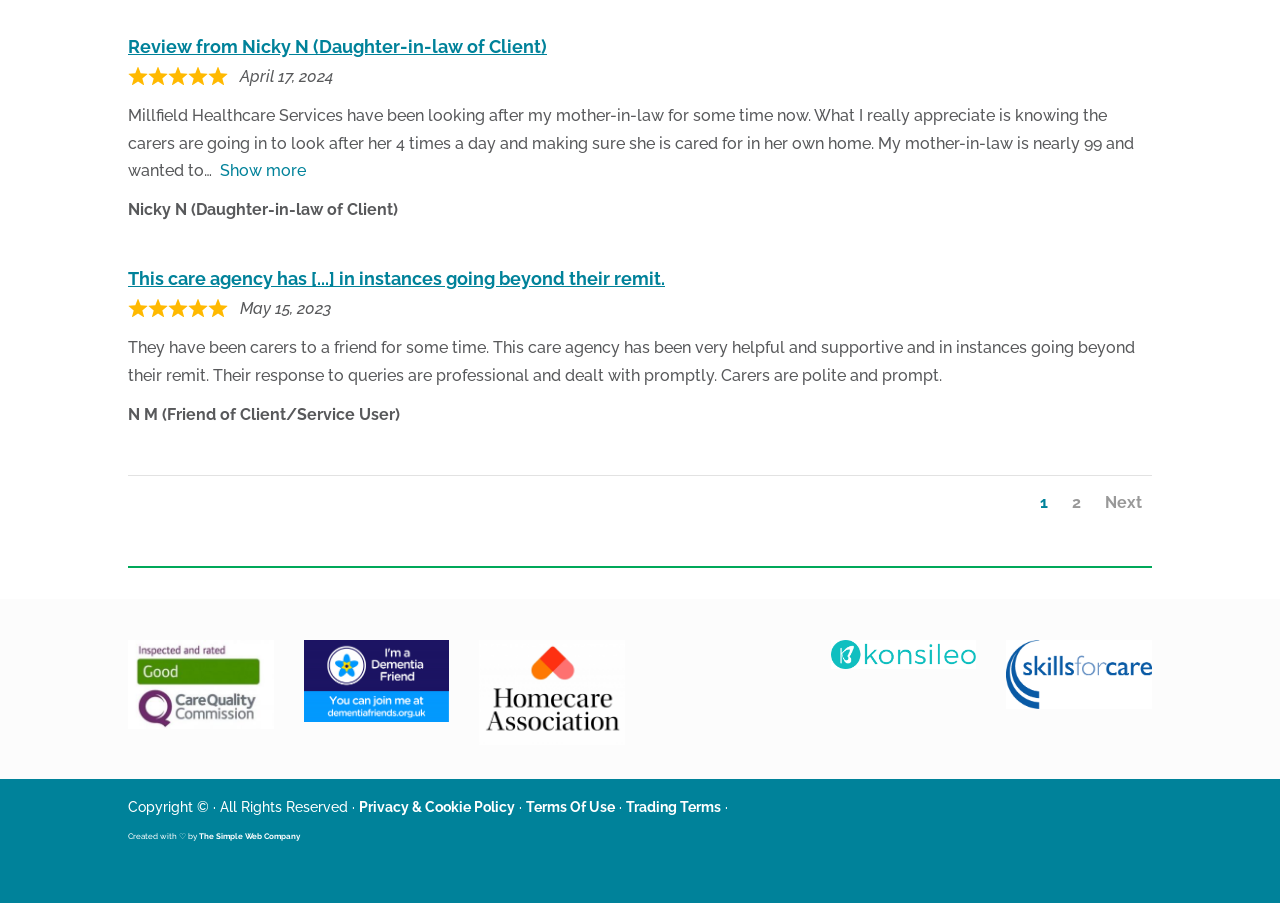Provide your answer in one word or a succinct phrase for the question: 
What is the rating of the first review?

5.0 out of 5